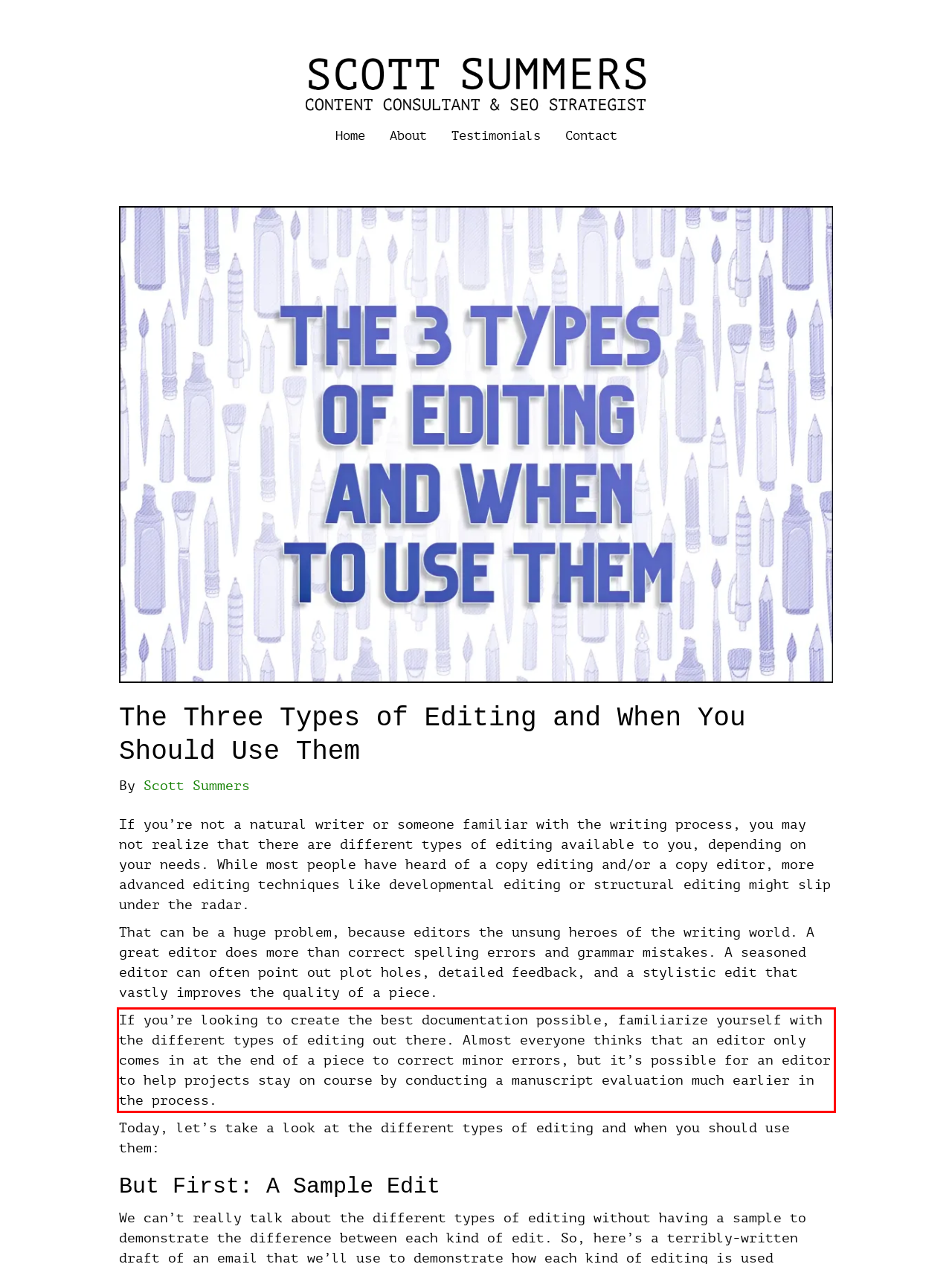Review the webpage screenshot provided, and perform OCR to extract the text from the red bounding box.

If you’re looking to create the best documentation possible, familiarize yourself with the different types of editing out there. Almost everyone thinks that an editor only comes in at the end of a piece to correct minor errors, but it’s possible for an editor to help projects stay on course by conducting a manuscript evaluation much earlier in the process.